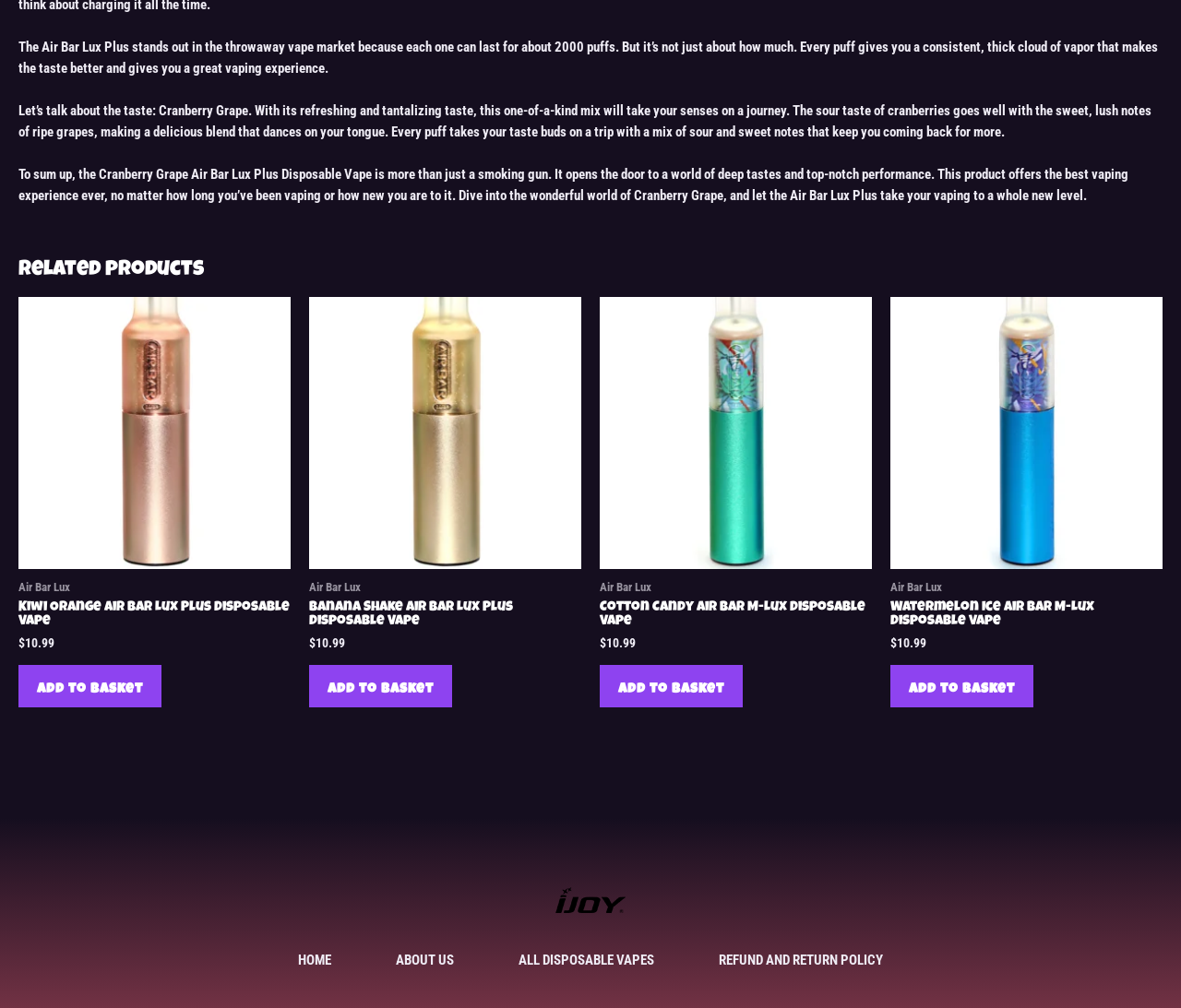What is the navigation menu item that comes after 'HOME'?
Using the visual information, reply with a single word or short phrase.

ABOUT US